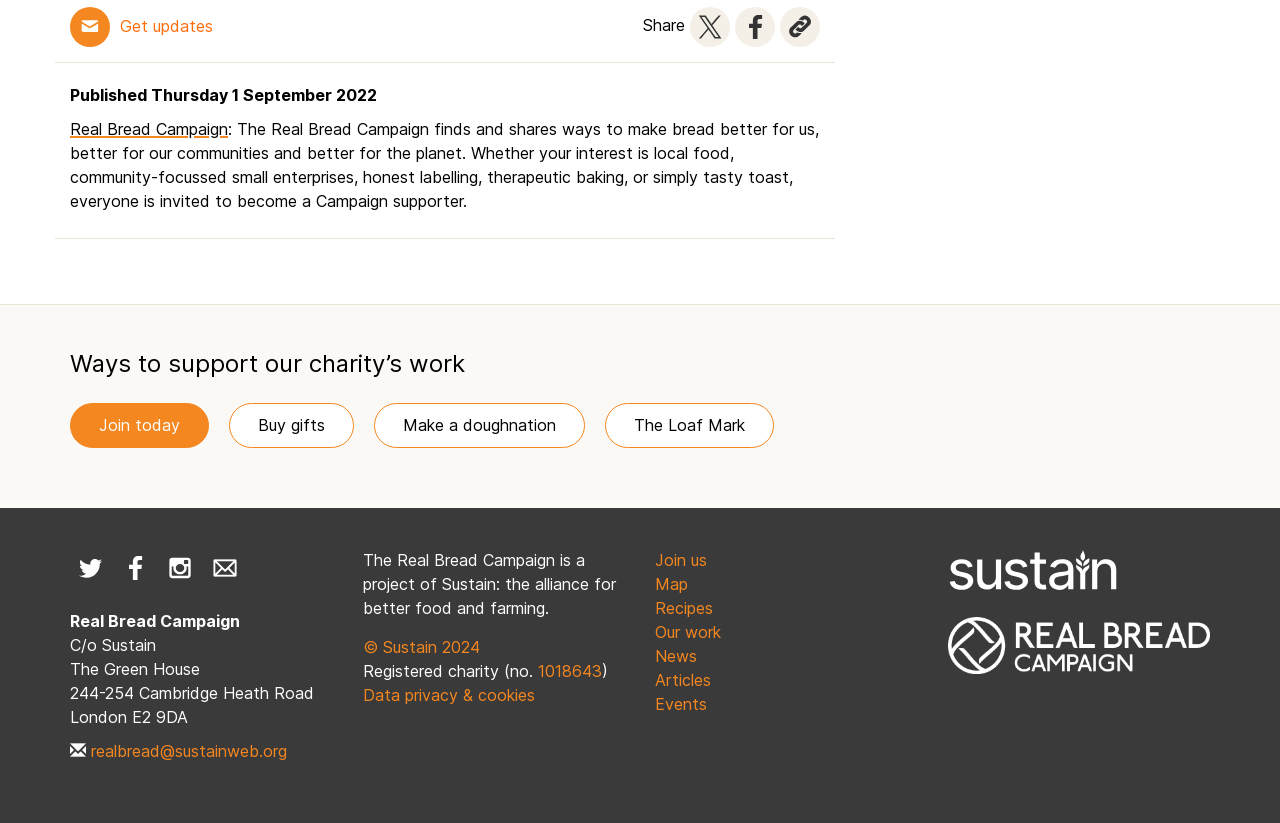Please determine the bounding box coordinates of the element's region to click in order to carry out the following instruction: "Click on 'Make a doughnation'". The coordinates should be four float numbers between 0 and 1, i.e., [left, top, right, bottom].

[0.292, 0.49, 0.457, 0.545]